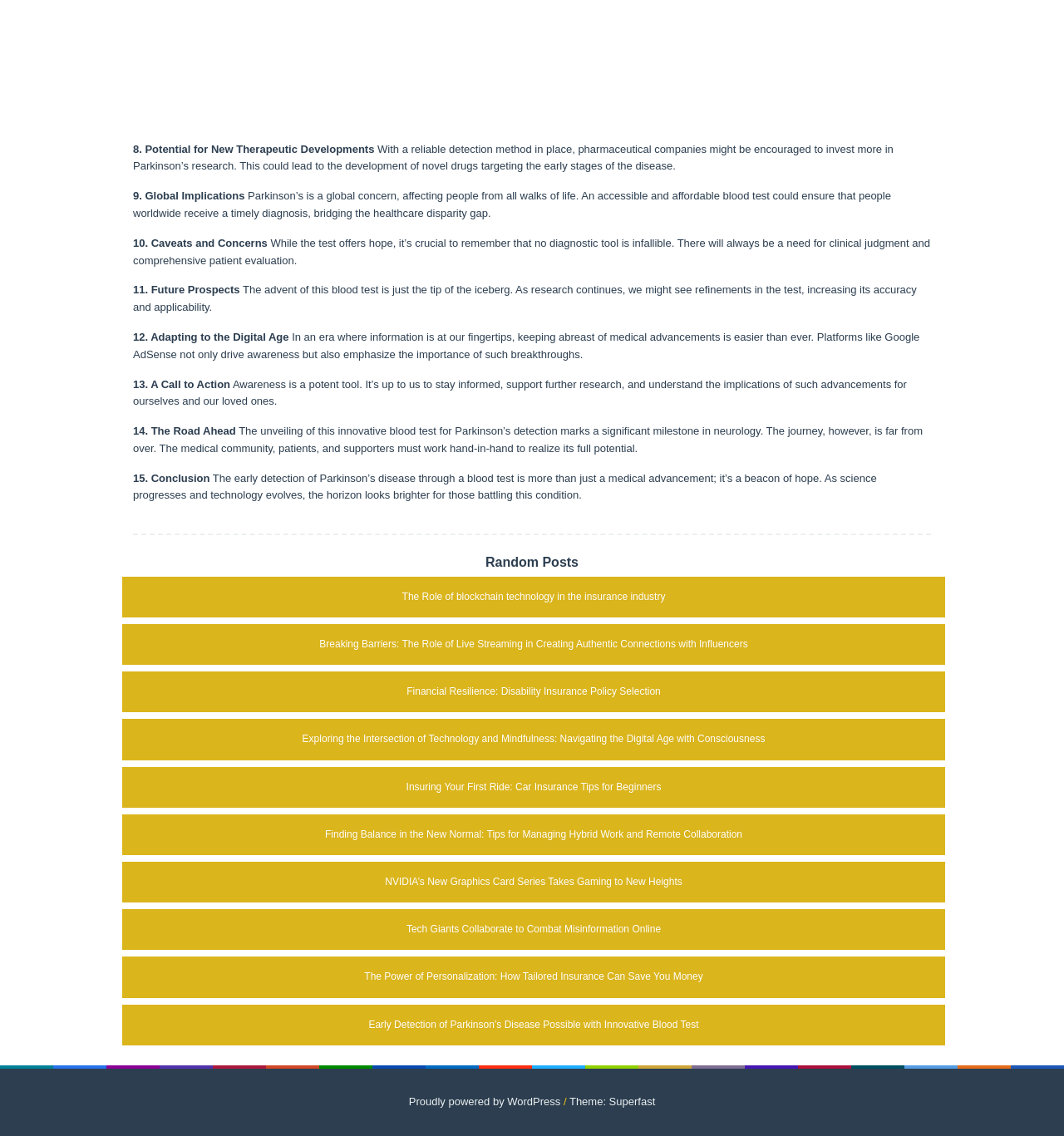Using a single word or phrase, answer the following question: 
How many links are there in the 'Random Posts' section?

10